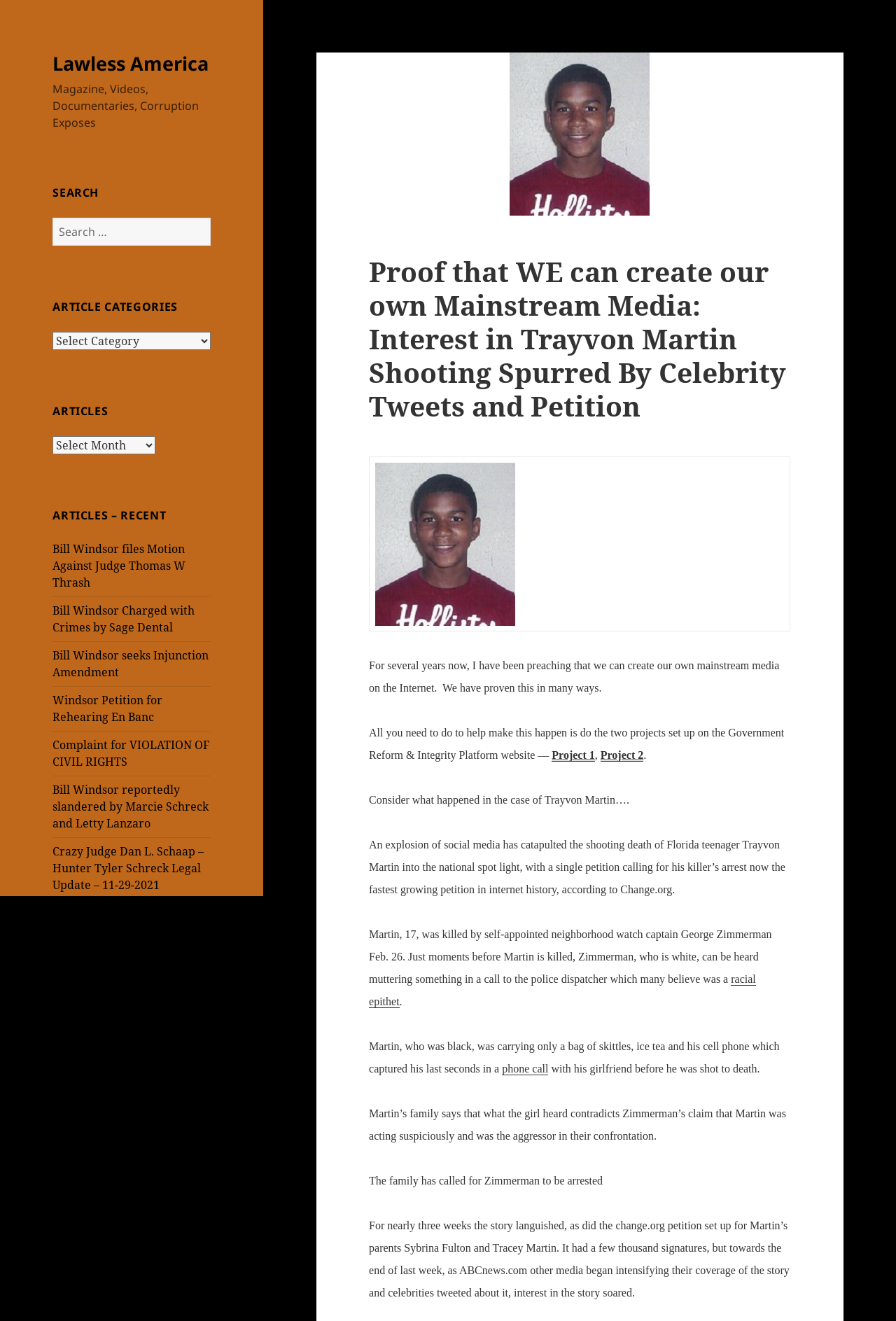Please provide a detailed answer to the question below based on the screenshot: 
What is the main topic of the article?

I determined the answer by reading the header text 'Proof that WE can create our own Mainstream Media: Interest in Trayvon Martin Shooting Spurred By Celebrity Tweets and Petition' which suggests that the main topic of the article is the Trayvon Martin shooting.